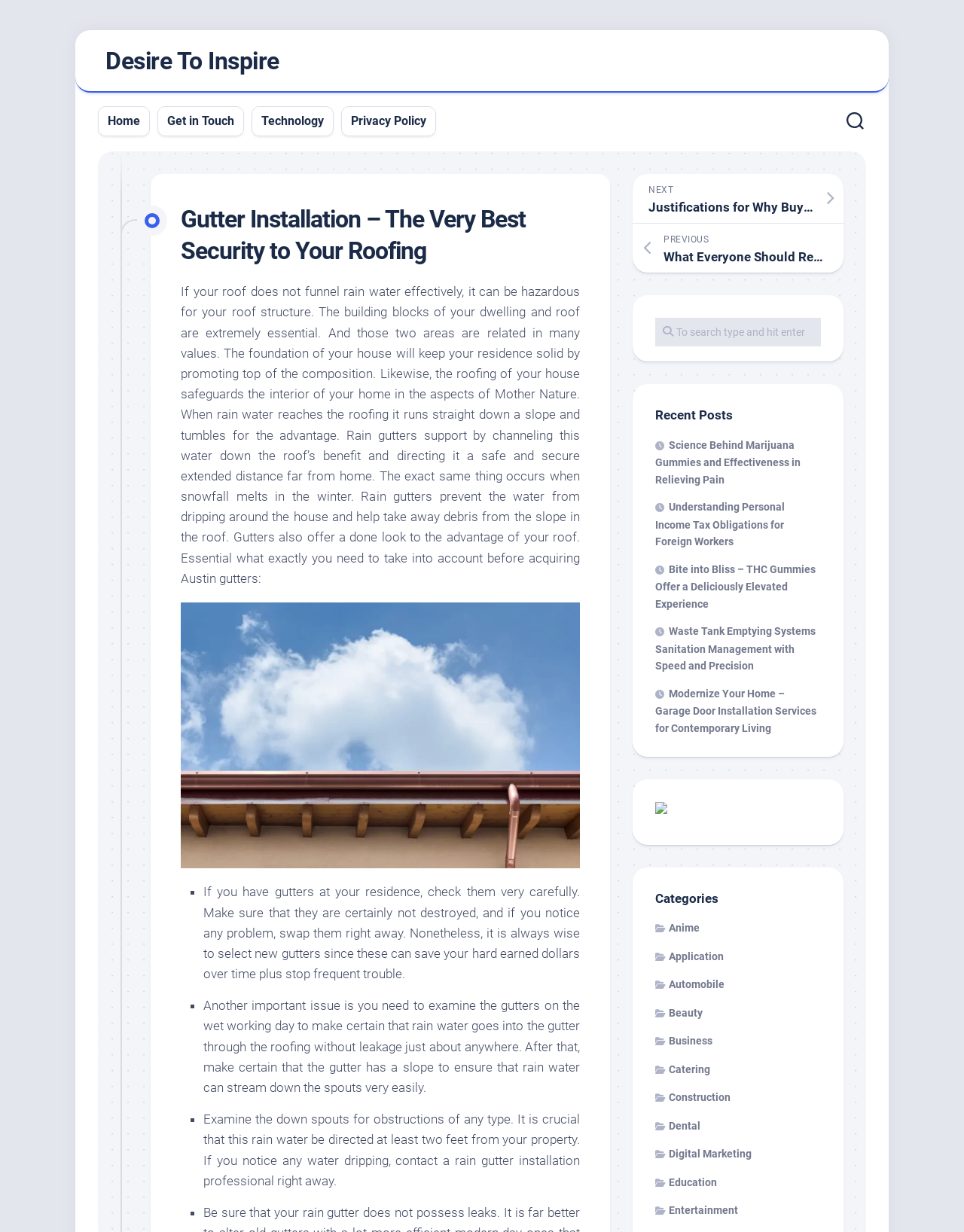Please answer the following query using a single word or phrase: 
What is the relationship between the foundation and roofing of a house?

They are related